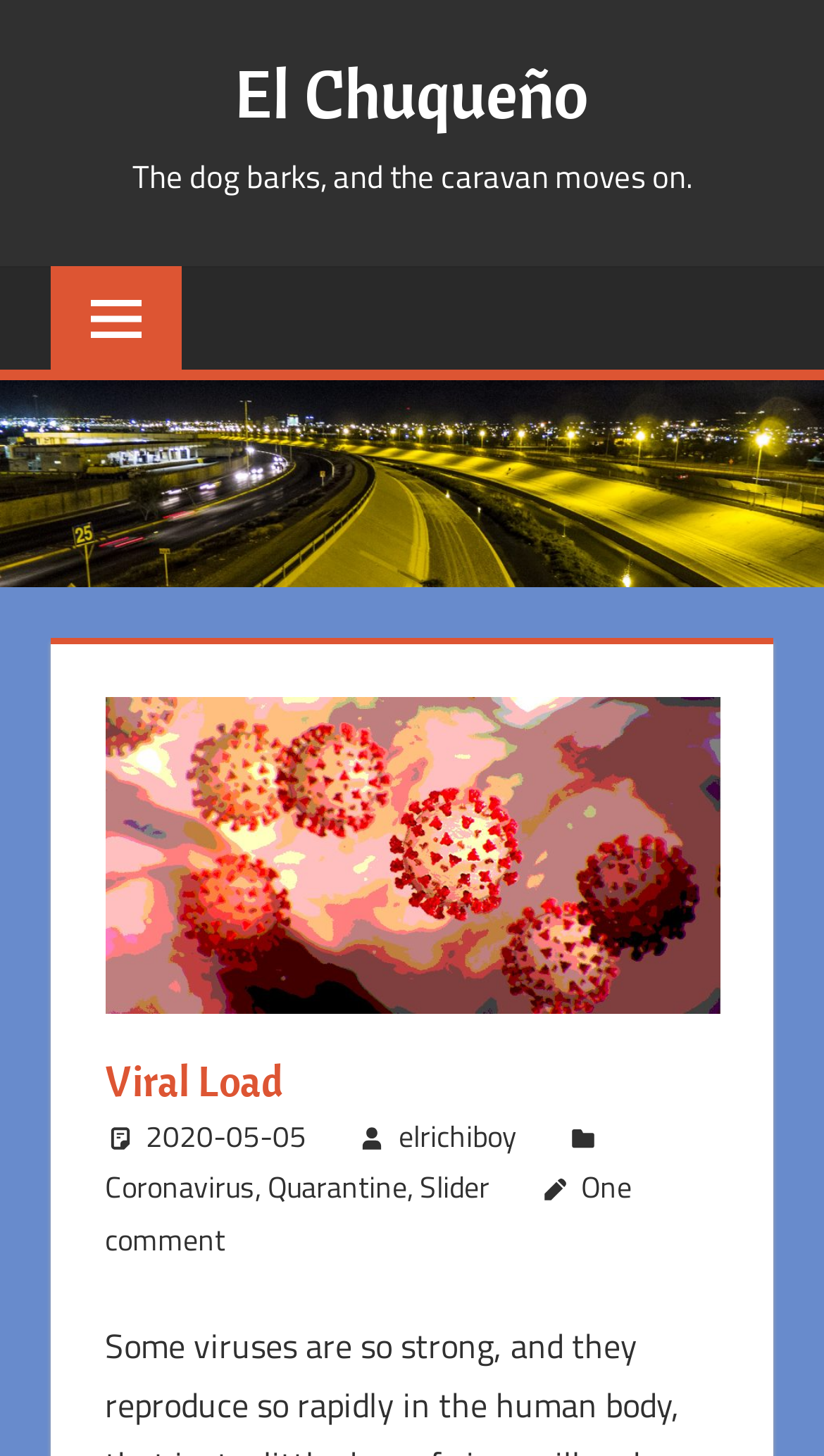Provide the bounding box coordinates of the section that needs to be clicked to accomplish the following instruction: "expand the primary menu."

[0.062, 0.183, 0.221, 0.255]